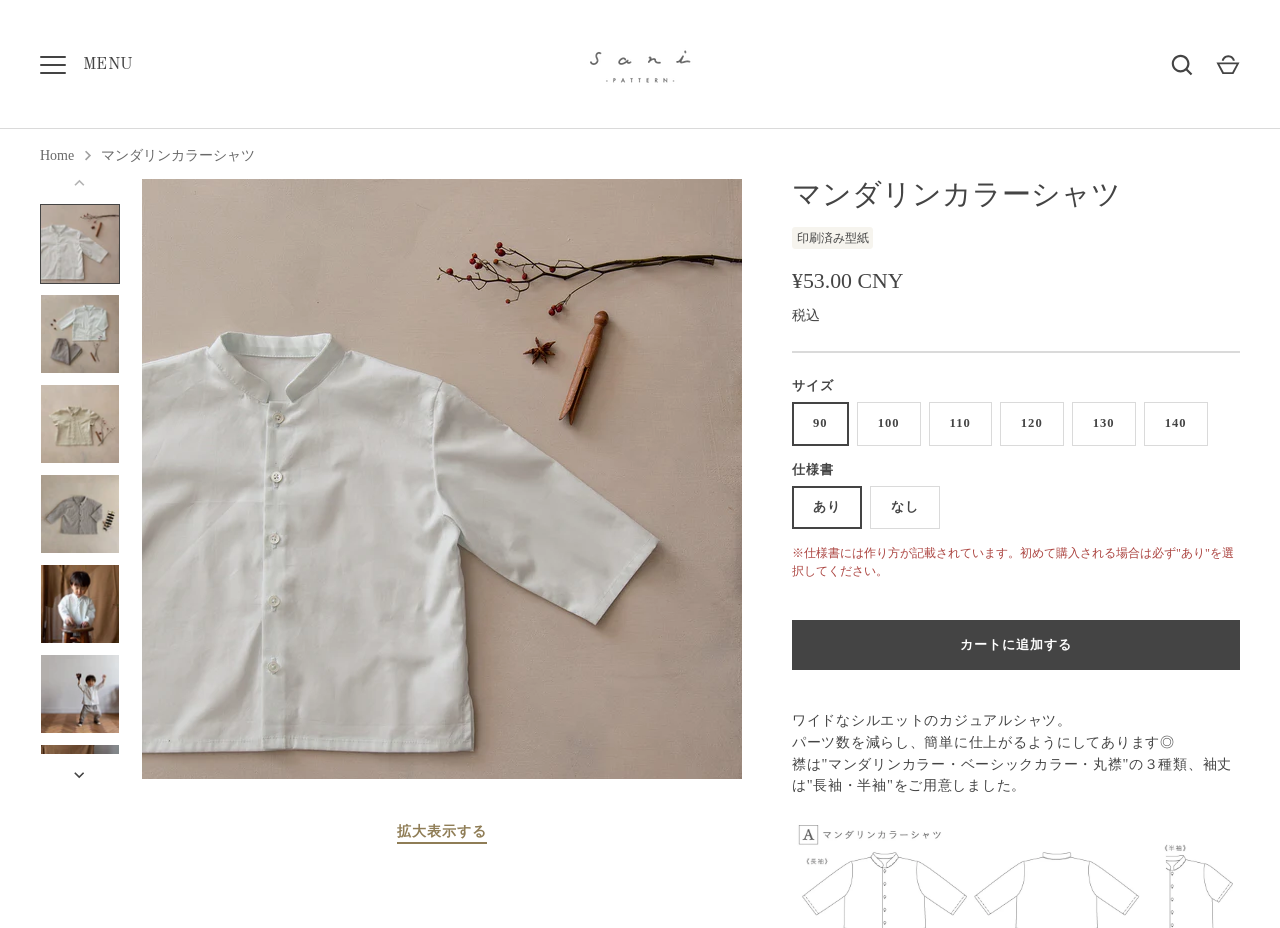Please indicate the bounding box coordinates for the clickable area to complete the following task: "Add to cart". The coordinates should be specified as four float numbers between 0 and 1, i.e., [left, top, right, bottom].

[0.619, 0.668, 0.969, 0.722]